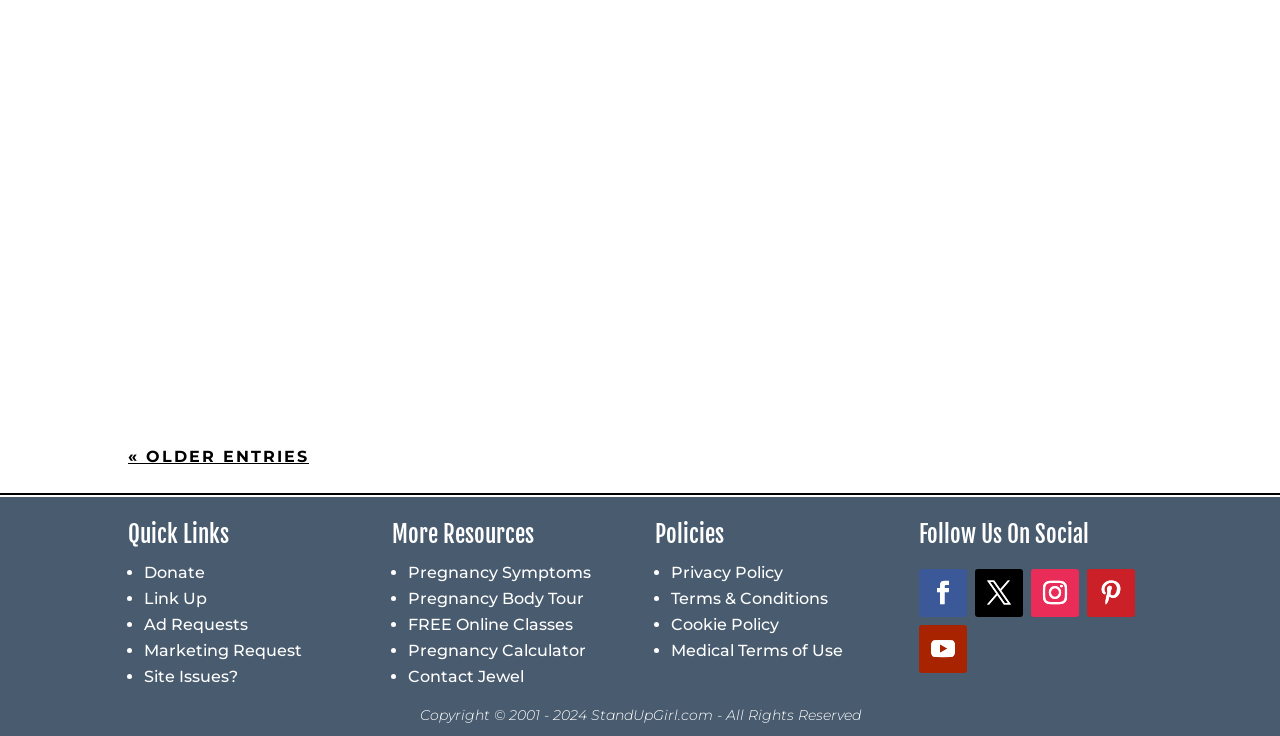Based on the provided description, "Follow", find the bounding box of the corresponding UI element in the screenshot.

[0.718, 0.773, 0.755, 0.838]